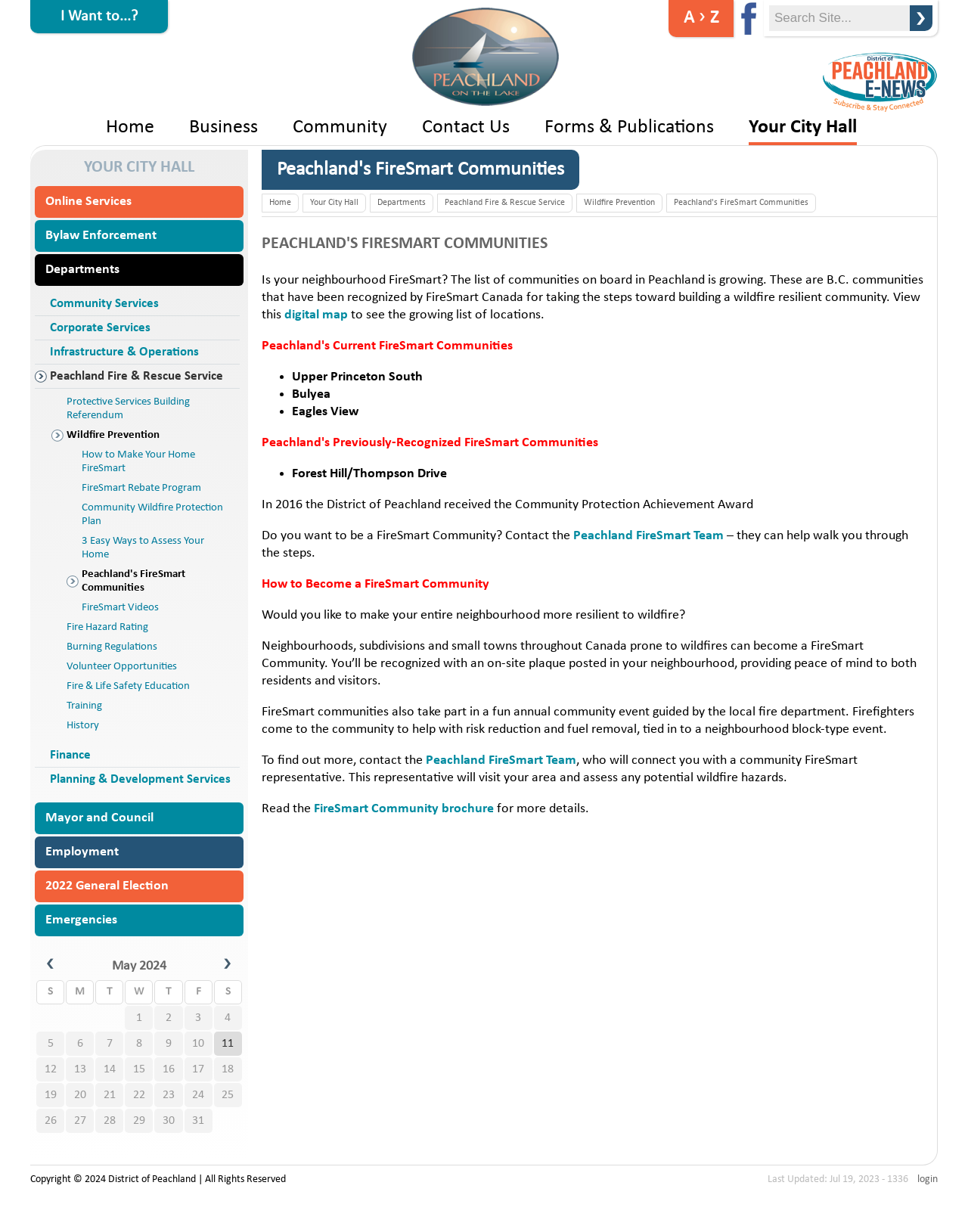Find the bounding box coordinates of the element you need to click on to perform this action: 'Click on 'March 2023''. The coordinates should be represented by four float values between 0 and 1, in the format [left, top, right, bottom].

None